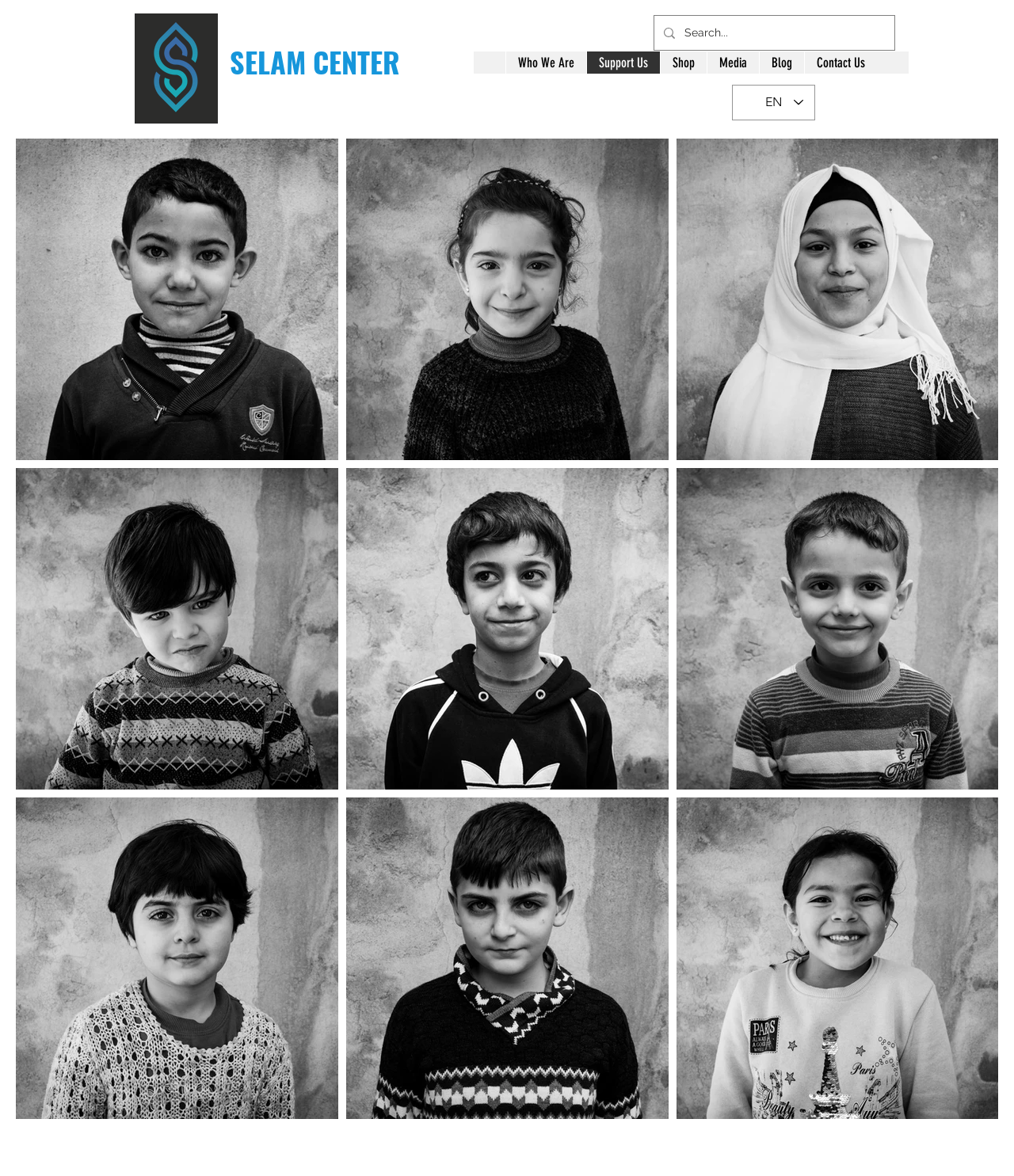Produce a meticulous description of the webpage.

The webpage is about the Selam Center, a Syrian orphanage in Turkey owned and operated by Syrian refugees. At the top left, there is a logo image of the organization, "selam-ngo.png". 

To the right of the logo, there is a large heading "SELAM CENTER" with a link to the same name. Below the heading, there is a navigation menu with links to different sections of the website, including "Who We Are", "Support Us", "Shop", "Media", "Blog", and "Contact Us". 

On the top right, there is a search bar with a search icon and a placeholder text "Search...". Above the search bar, there is a language selector with the current language set to English, indicated by the text "EN". 

The webpage also features a prominent call-to-action, "Sponsor a Child", which is the main focus of the page.